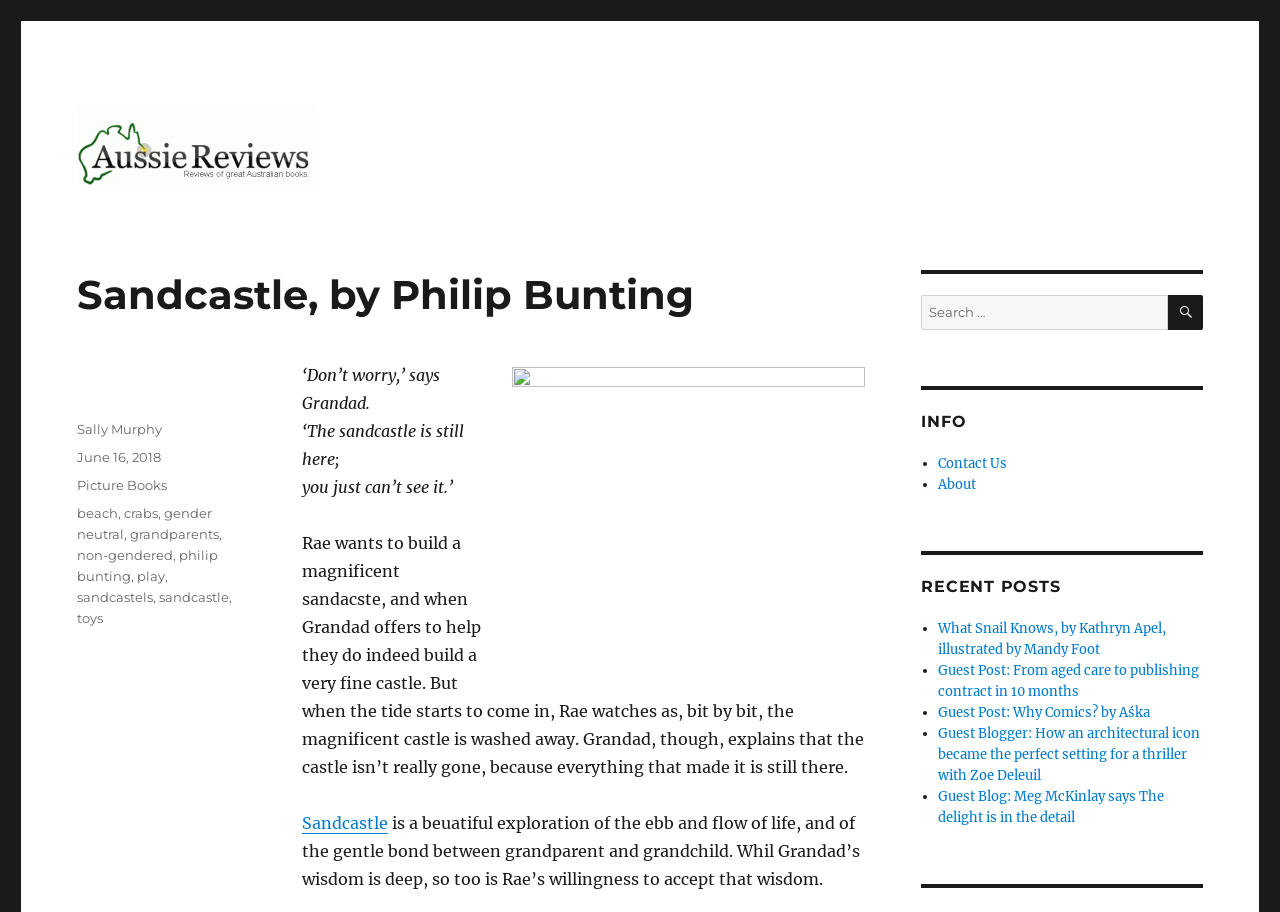Please identify the bounding box coordinates of the element's region that I should click in order to complete the following instruction: "Check recent posts". The bounding box coordinates consist of four float numbers between 0 and 1, i.e., [left, top, right, bottom].

[0.72, 0.632, 0.94, 0.655]